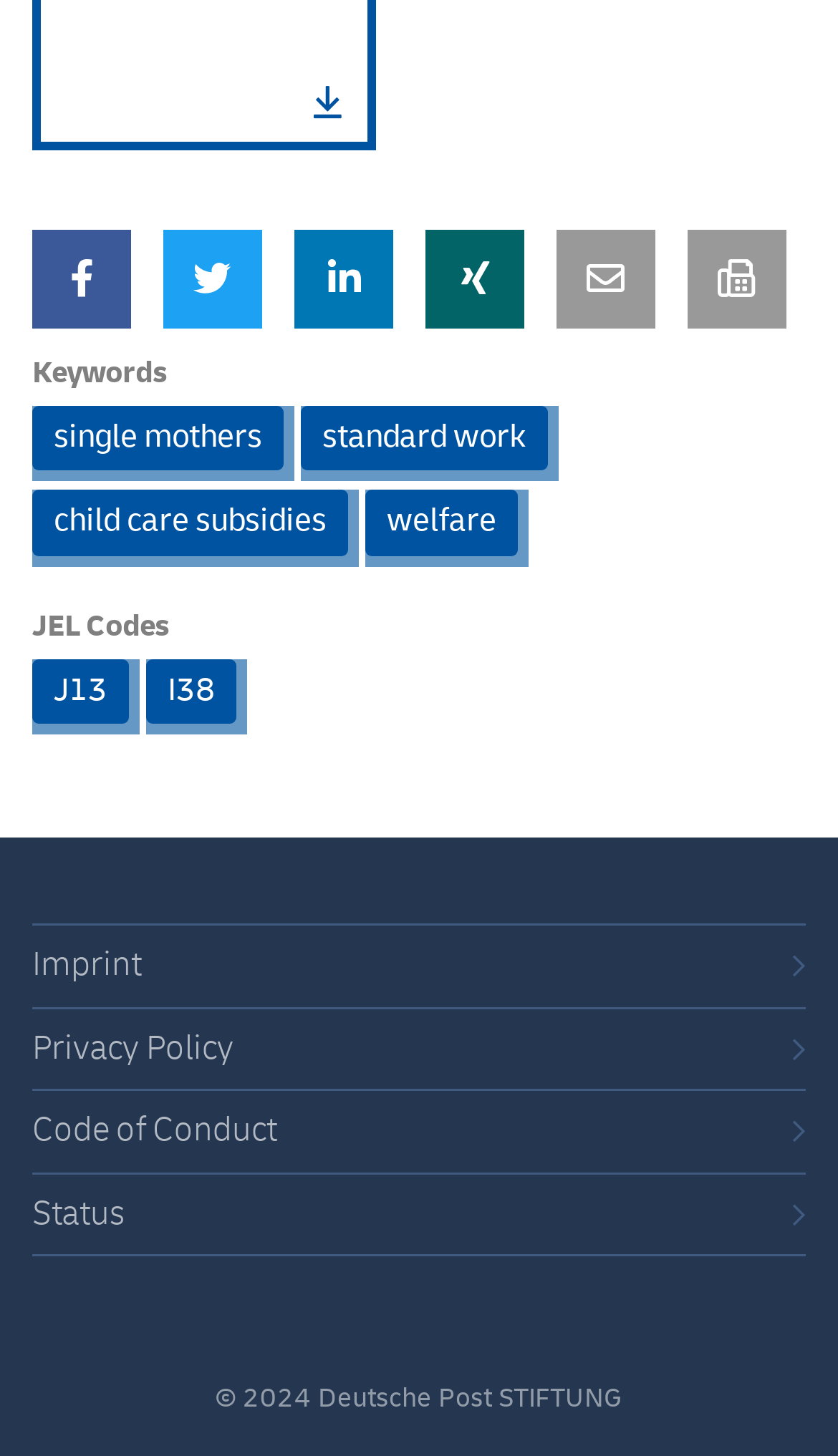What is the purpose of the links at the top?
Please interpret the details in the image and answer the question thoroughly.

The webpage has several links at the top, represented by icons such as '', '', and ''. These icons are commonly used to represent social media platforms, suggesting that the links are for social media purposes.